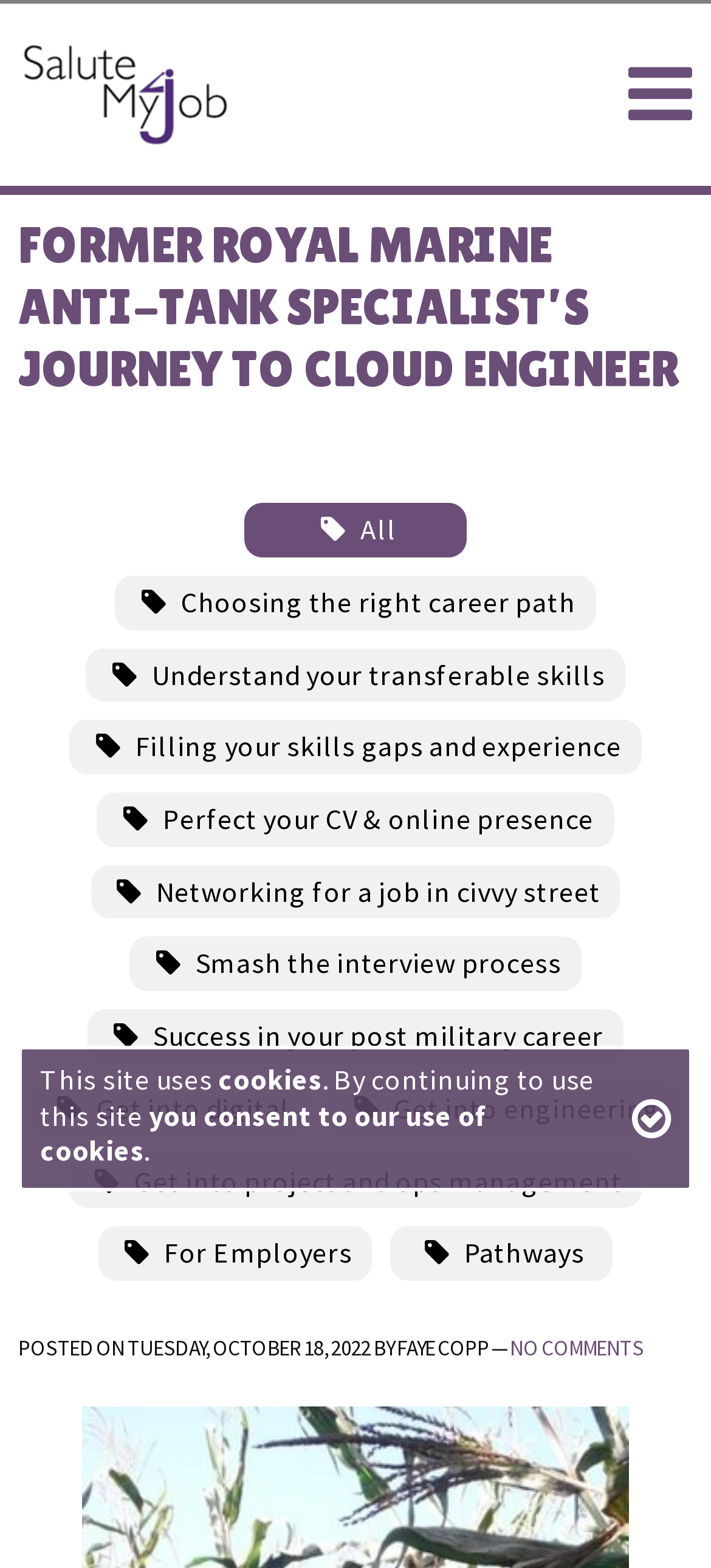What is the topic of the article? From the image, respond with a single word or brief phrase.

Veteran's journey to Cloud Engineer